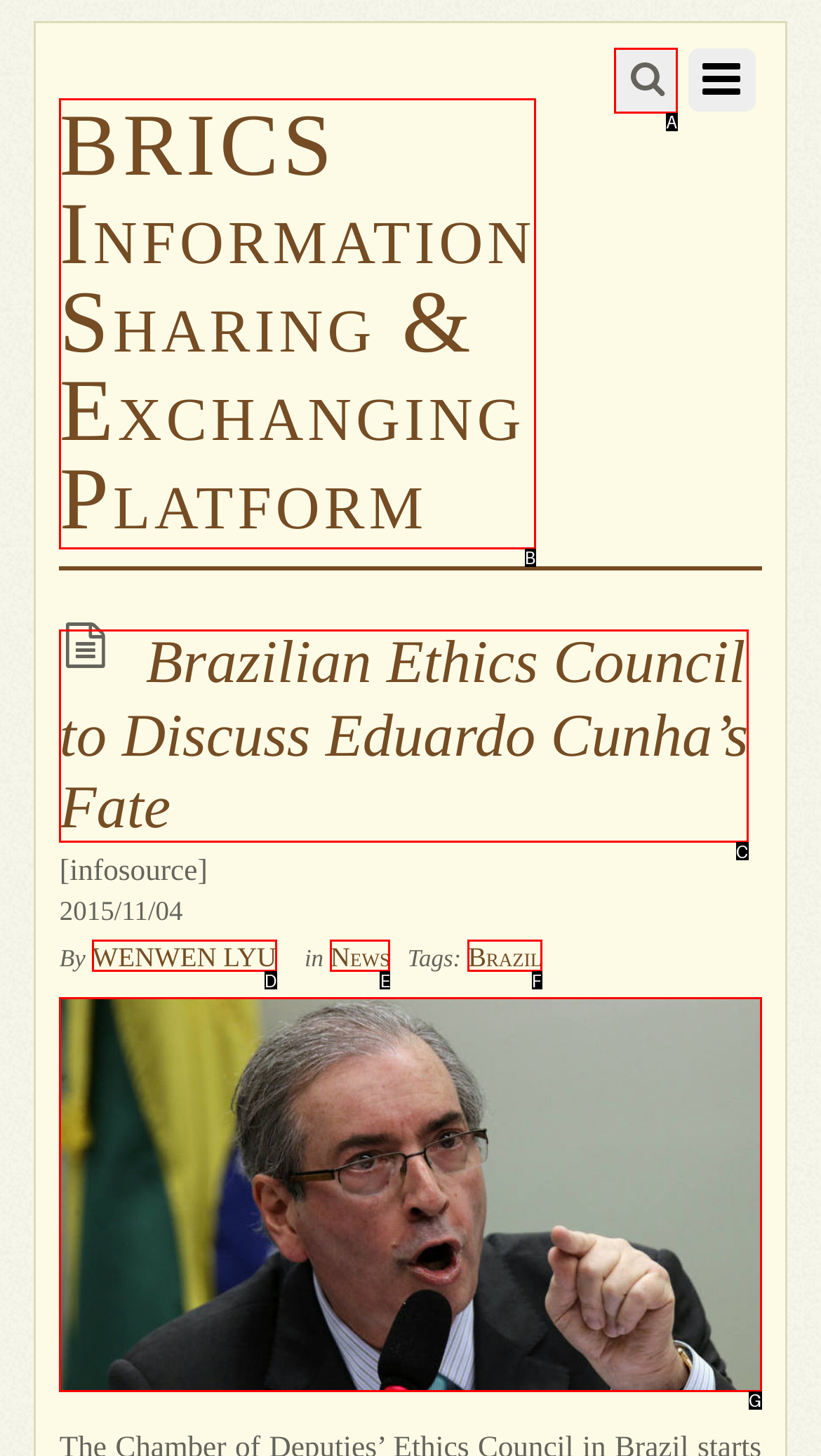Tell me the letter of the HTML element that best matches the description: News from the provided options.

E